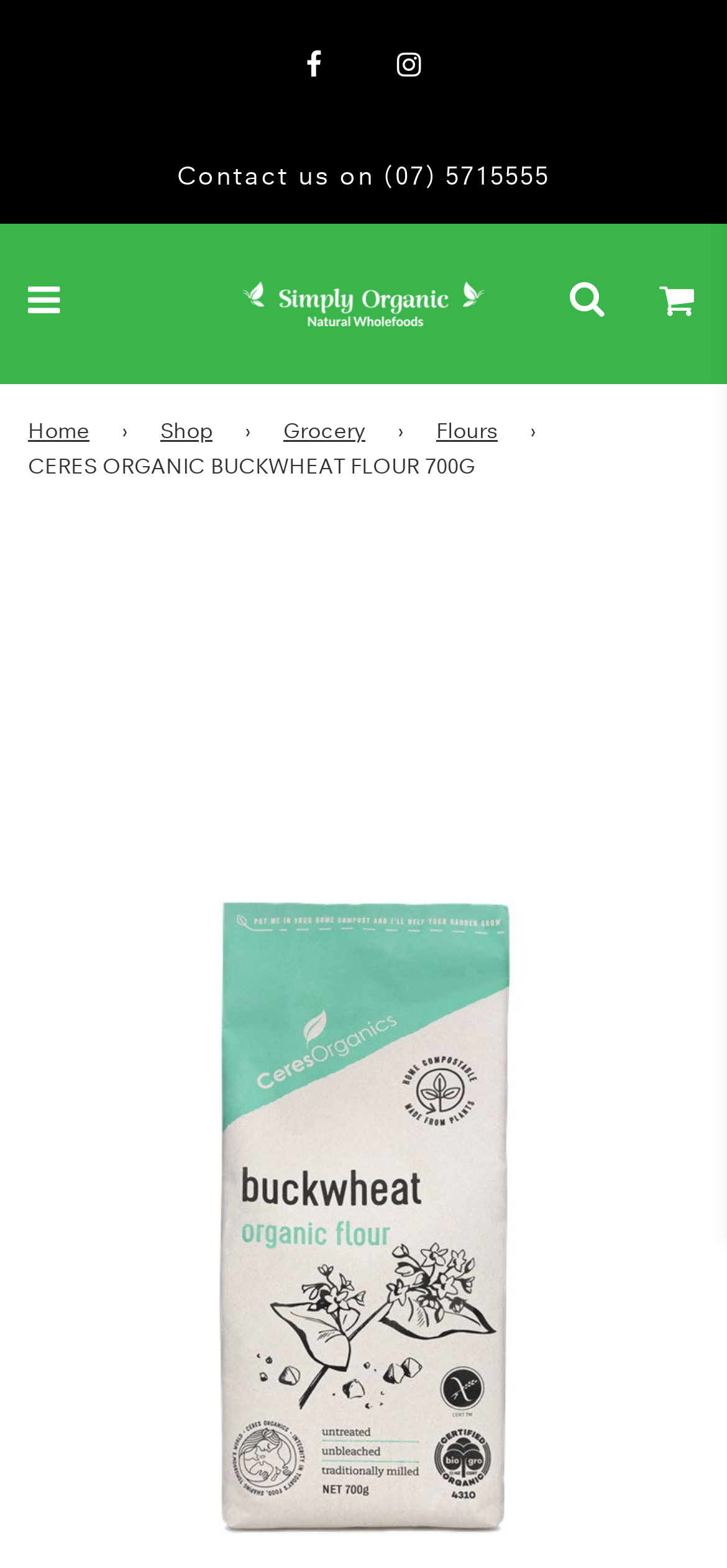Given the webpage screenshot, identify the bounding box of the UI element that matches this description: "Book Now".

None